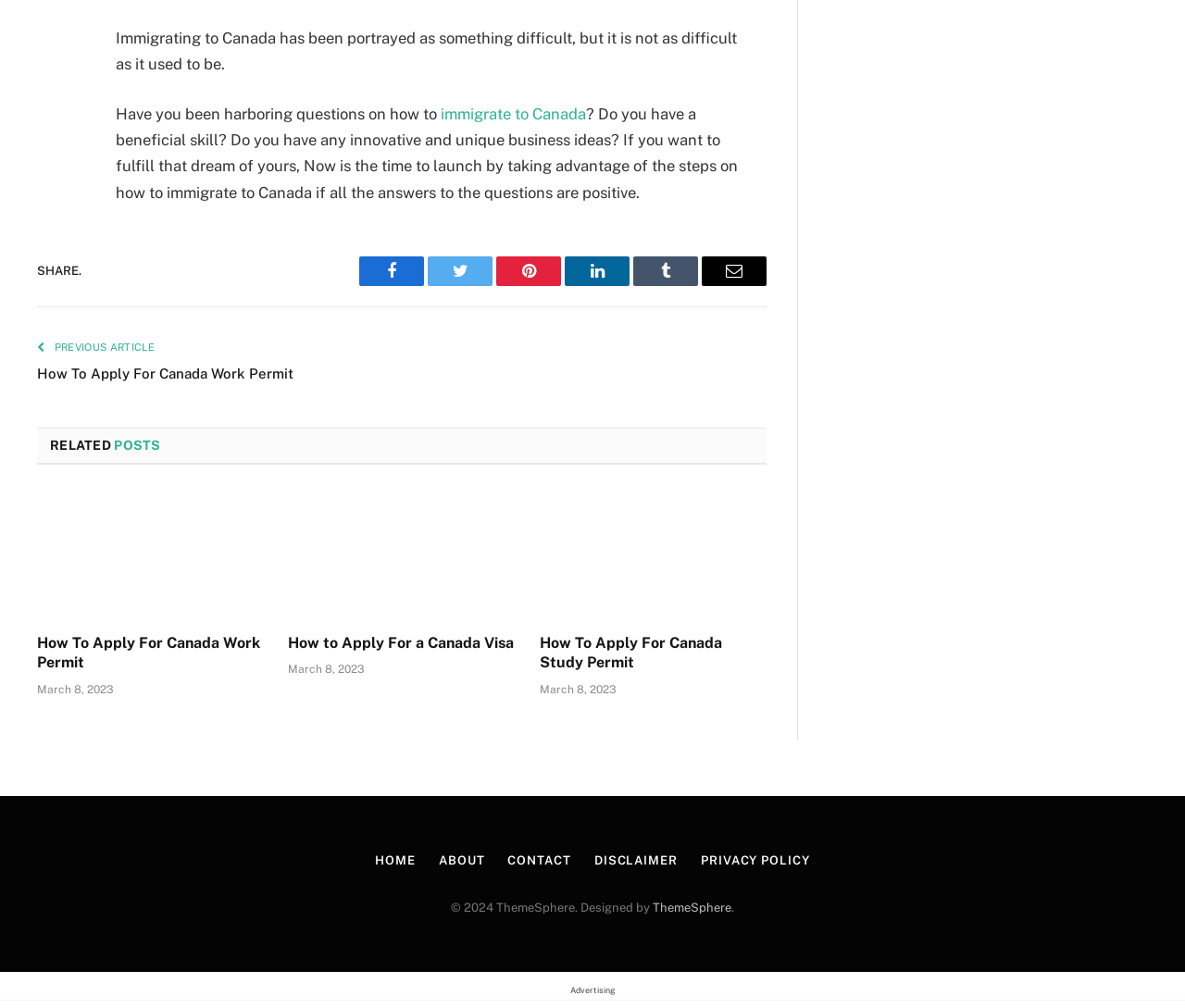Please determine the bounding box coordinates of the area that needs to be clicked to complete this task: 'Click on 'immigrate to Canada''. The coordinates must be four float numbers between 0 and 1, formatted as [left, top, right, bottom].

[0.372, 0.104, 0.495, 0.122]